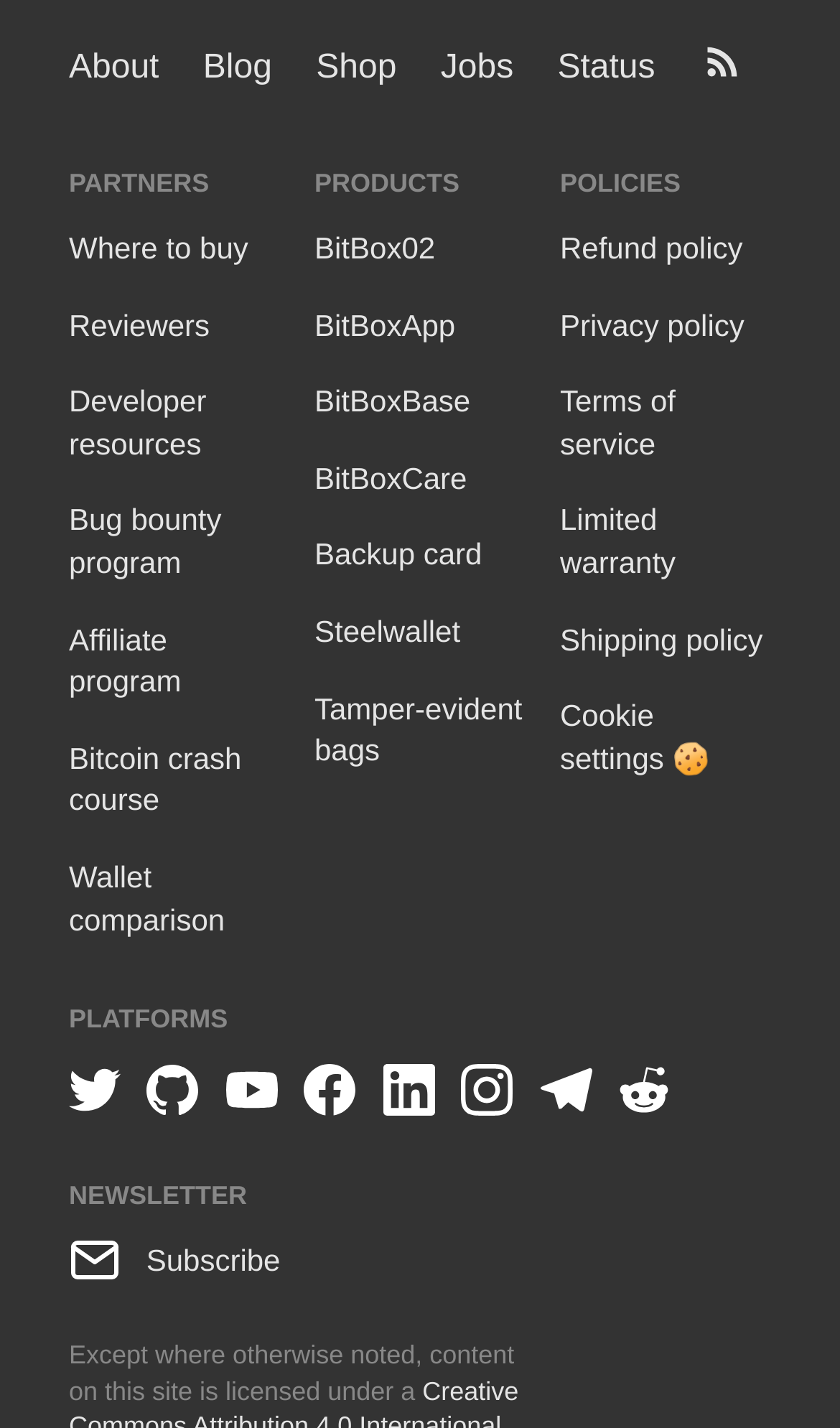What is the name of the company?
Provide a well-explained and detailed answer to the question.

Although the company name is not explicitly stated, I can infer it from the various links and icons on the page, such as the Twitter icon with the text 'twitter.com/BitBoxSwiss', which suggests that the company name is BitBox.